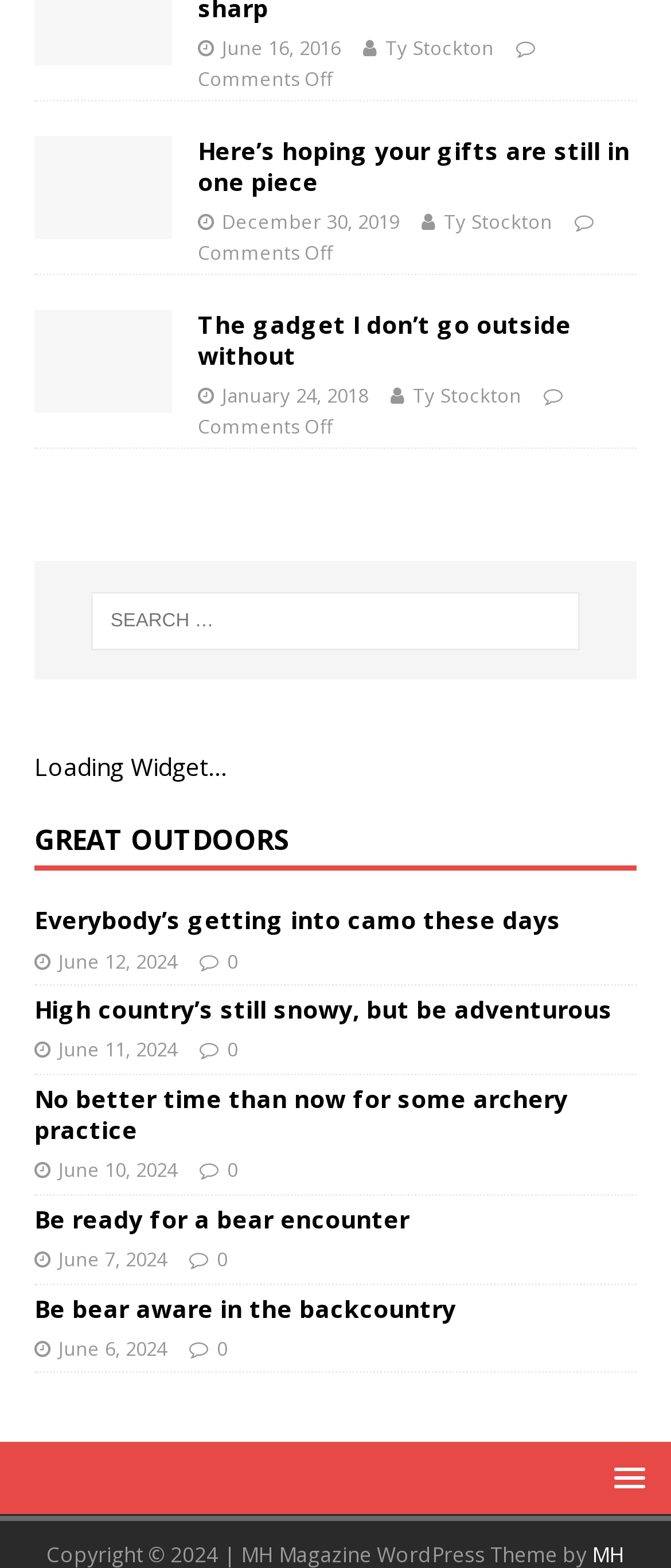Please identify the bounding box coordinates of the element on the webpage that should be clicked to follow this instruction: "Click on the link 'GREAT OUTDOORS'". The bounding box coordinates should be given as four float numbers between 0 and 1, formatted as [left, top, right, bottom].

[0.051, 0.523, 0.431, 0.547]